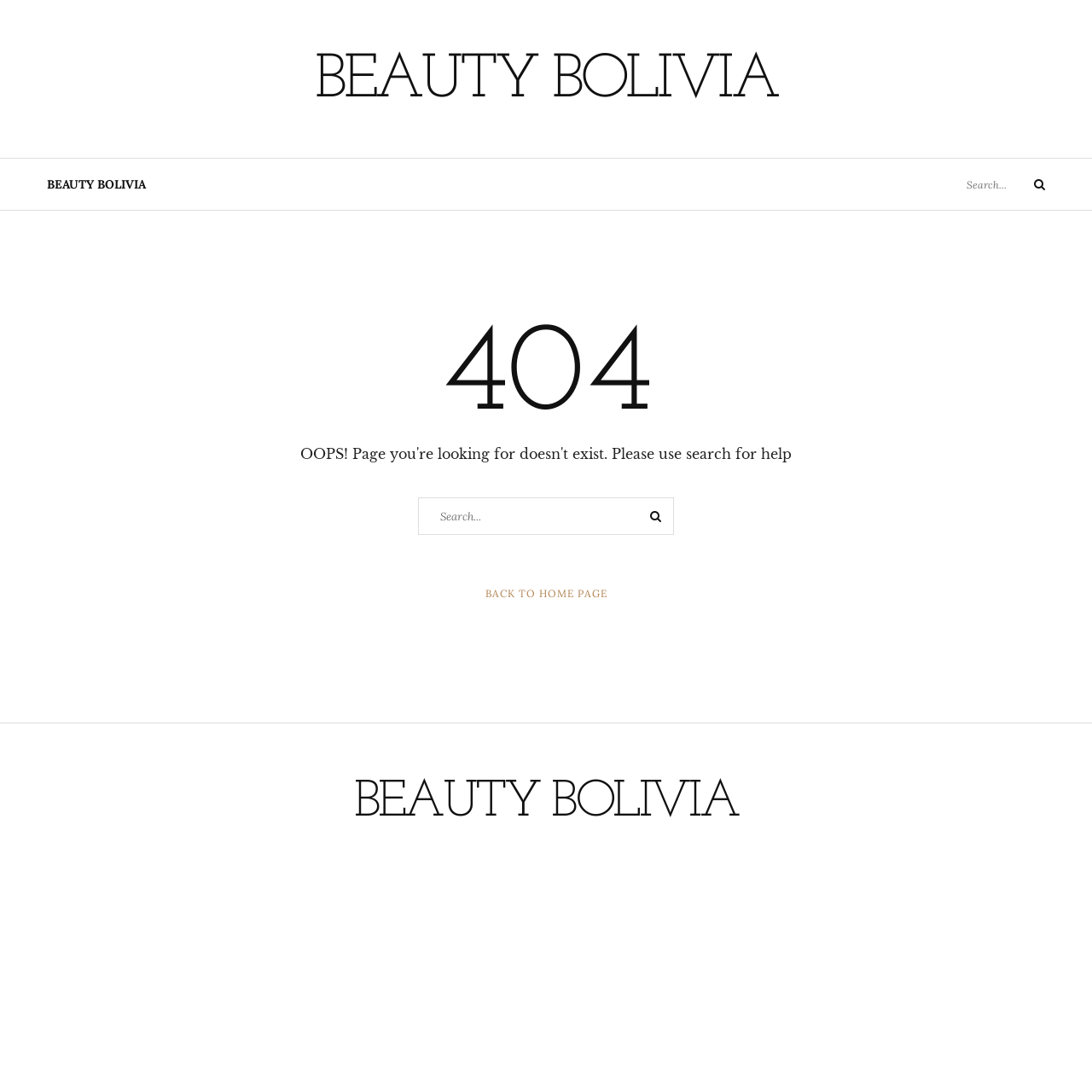Determine the bounding box coordinates for the clickable element to execute this instruction: "Click on the 'CONTACT US' link". Provide the coordinates as four float numbers between 0 and 1, i.e., [left, top, right, bottom].

None